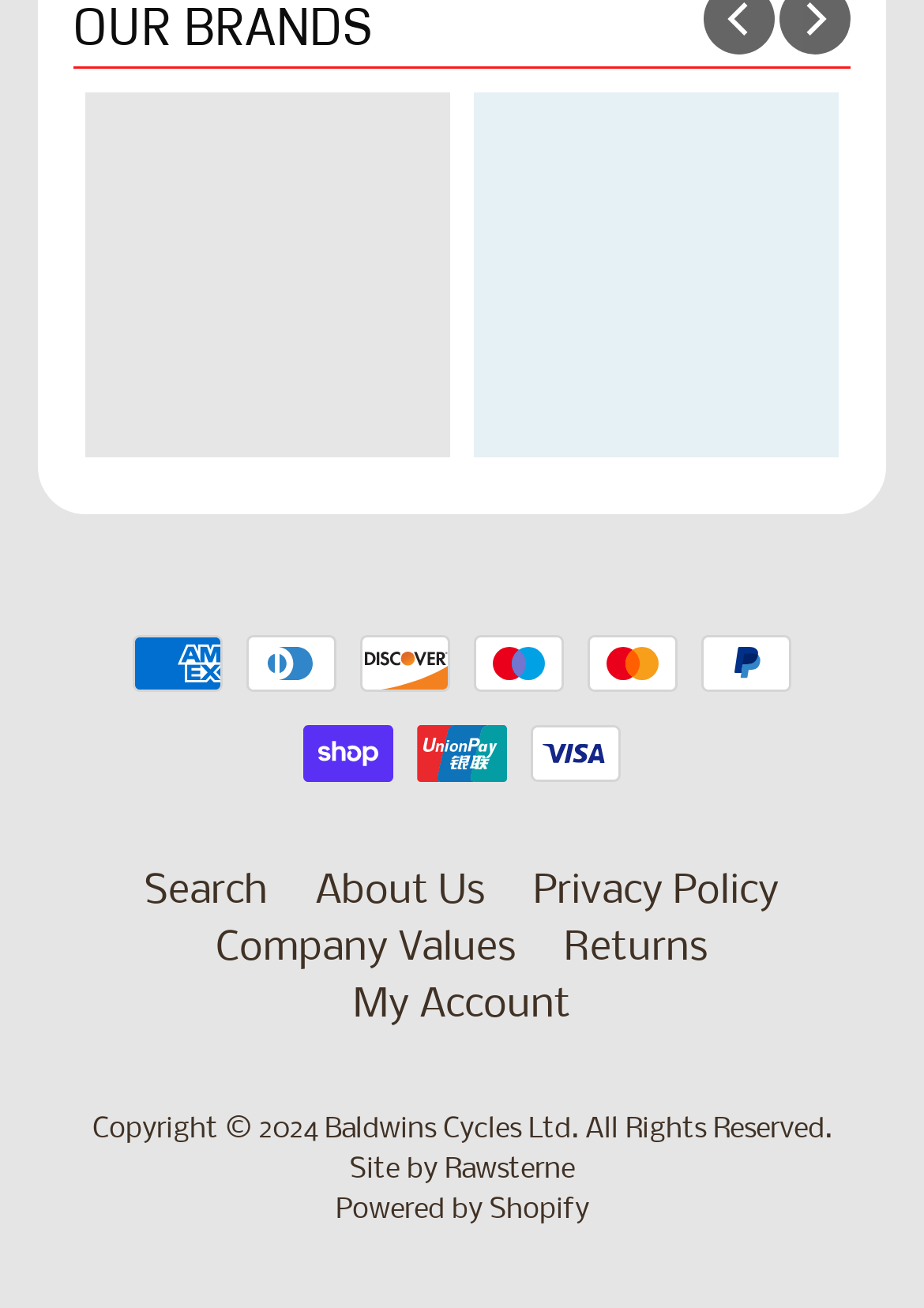Determine the bounding box for the HTML element described here: "Powered by Shopify". The coordinates should be given as [left, top, right, bottom] with each number being a float between 0 and 1.

[0.363, 0.915, 0.637, 0.936]